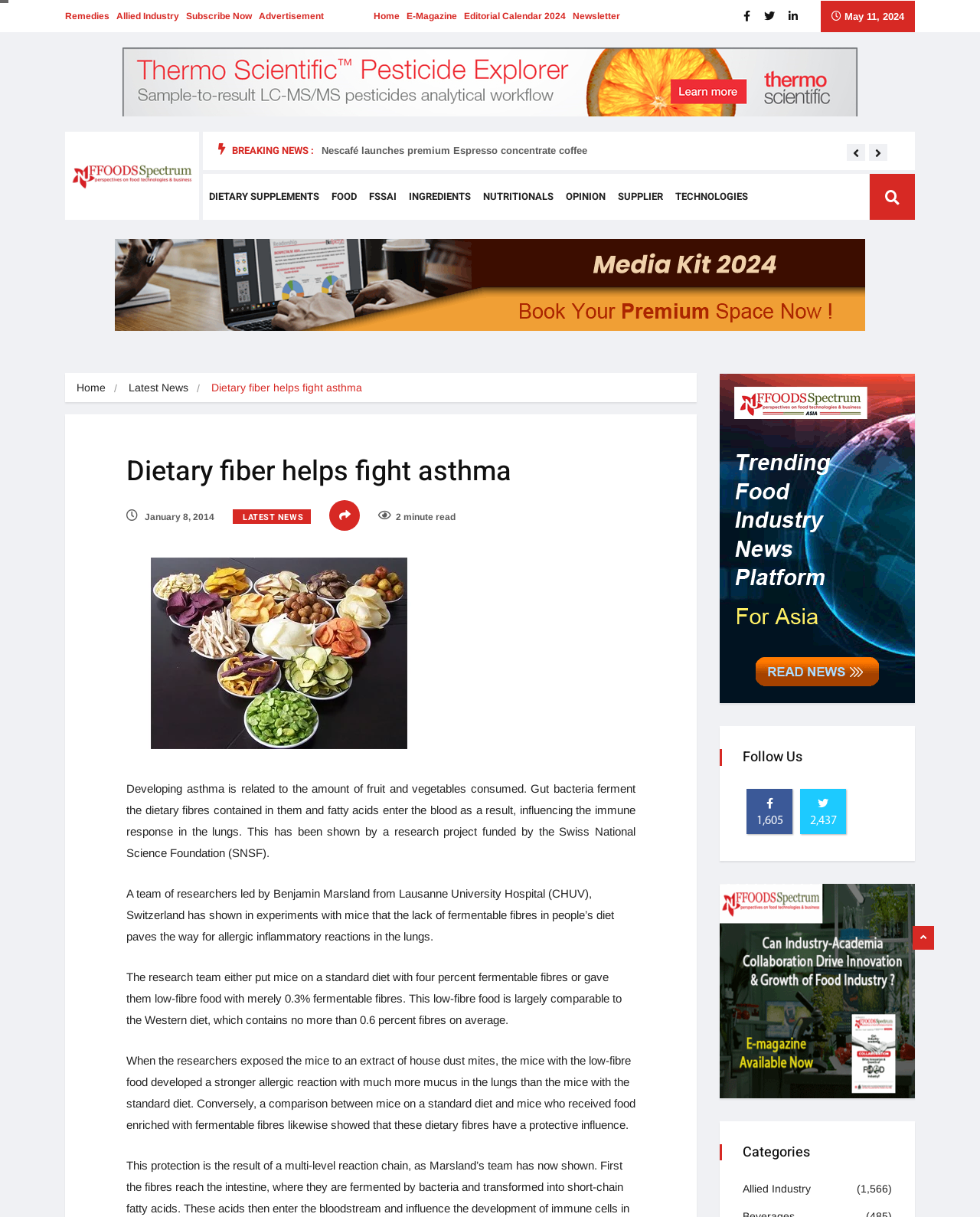Identify the bounding box coordinates of the region I need to click to complete this instruction: "Click on Remedies".

[0.066, 0.001, 0.112, 0.026]